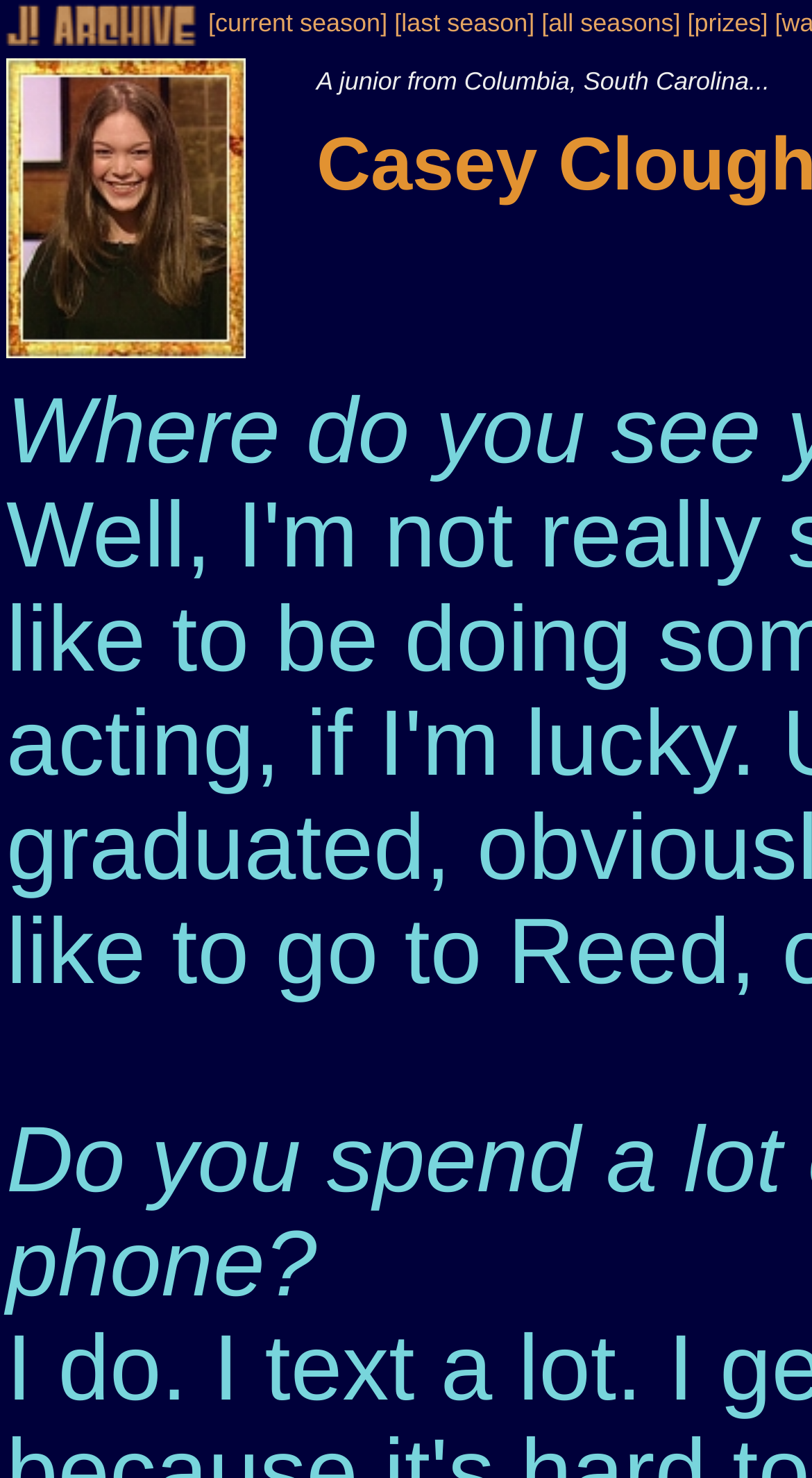Create a detailed narrative of the webpage’s visual and textual elements.

The webpage is about Casey Clough on J! Archive. At the top left, there is a link to "J! Archive" accompanied by a small image with the same name. To the right of this link, there are four more links in a row, which are "[current season]", "[last season]", "[all seasons]", and "[prizes]". The "[prizes]" link has an image to its left, which is contained within a table cell.